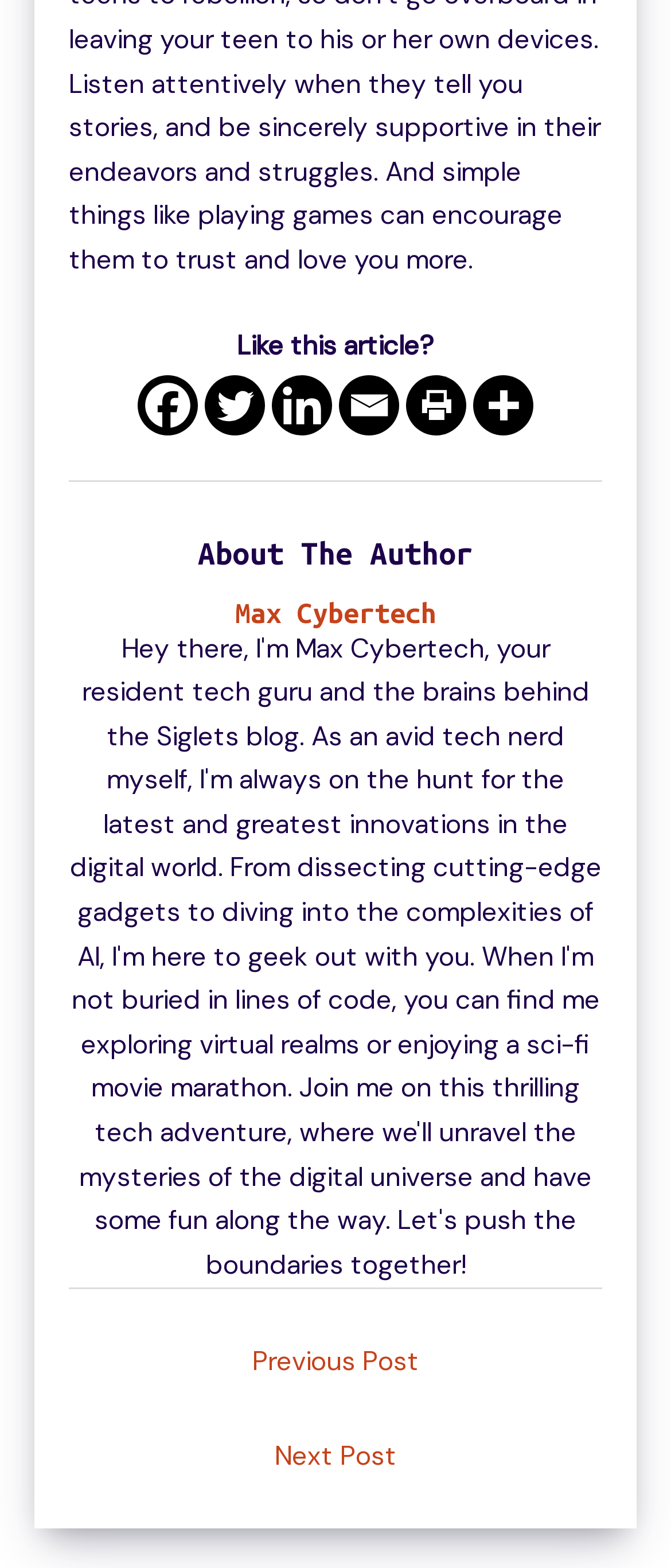Please specify the bounding box coordinates of the clickable region necessary for completing the following instruction: "View more sharing options". The coordinates must consist of four float numbers between 0 and 1, i.e., [left, top, right, bottom].

[0.705, 0.239, 0.795, 0.278]